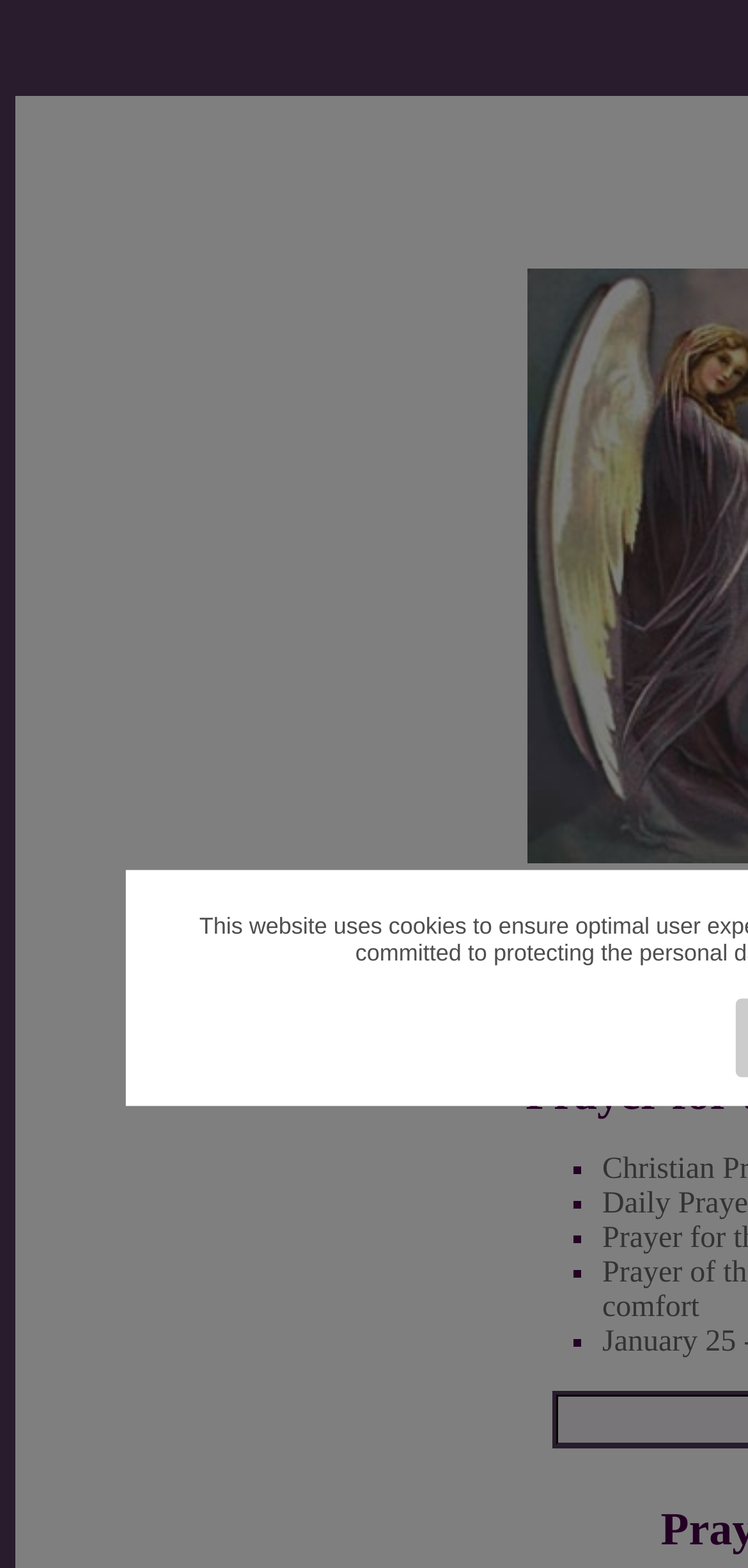What is the title or heading displayed on the webpage?

Prayer for the Day - January 25